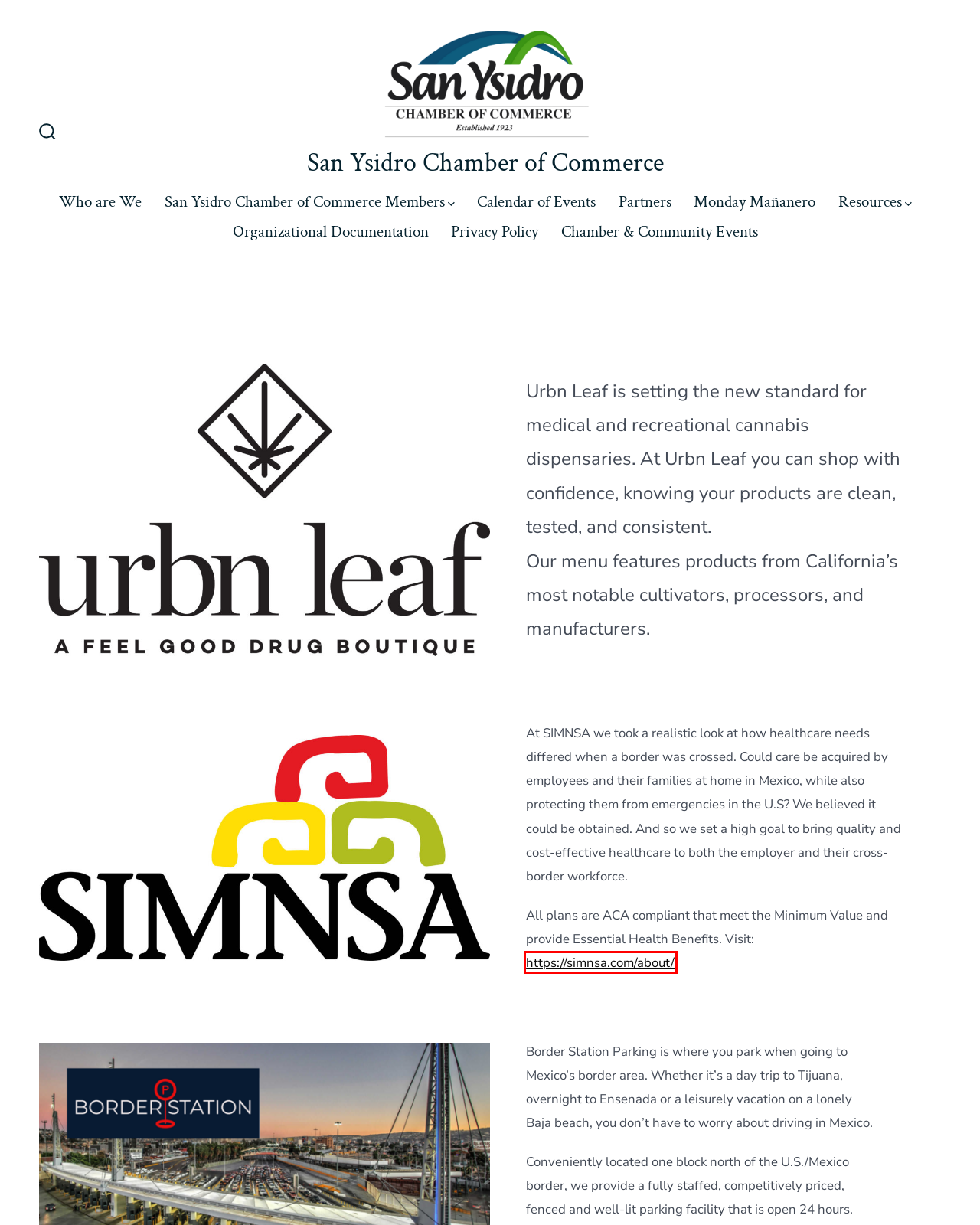Look at the screenshot of the webpage and find the element within the red bounding box. Choose the webpage description that best fits the new webpage that will appear after clicking the element. Here are the candidates:
A. Monday Mañanero – San Ysidro Chamber of Commerce
B. San Ysidro Chamber of Commerce Members – San Ysidro Chamber of Commerce
C. San Ysidro Chamber of Commerce
D. Chamber & Community Events – San Ysidro Chamber of Commerce
E. Privacy Policy – San Ysidro Chamber of Commerce
F. Organizational Documentation – San Ysidro Chamber of Commerce
G. Resources – San Ysidro Chamber of Commerce
H. About — SIMNSA Health Care — Your Health Comes First

H